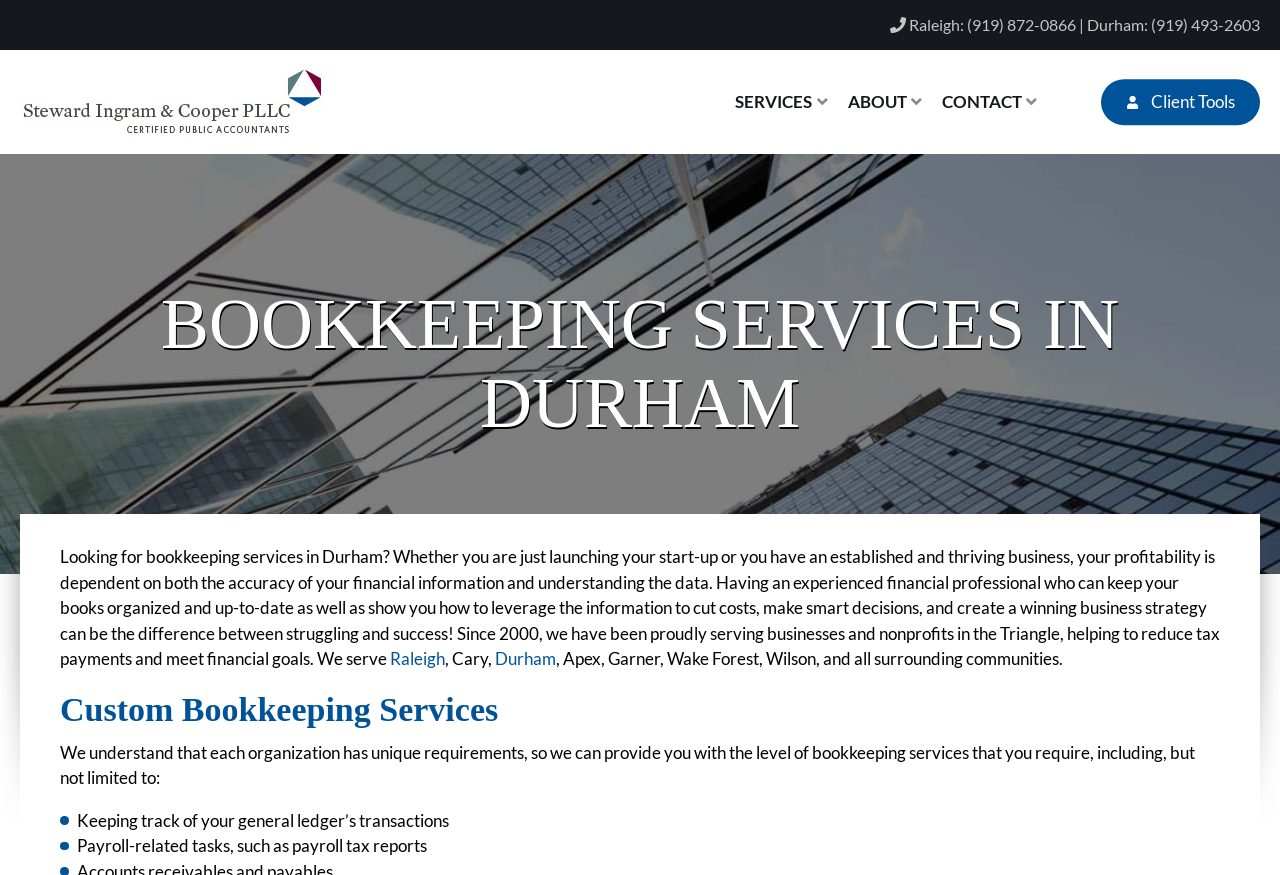What is the address of the company?
Answer the question in as much detail as possible.

I found the address by looking at the bottom of the webpage, where there is a section with contact information, including the address '3120 Highwoods Blvd, Suite 207'.